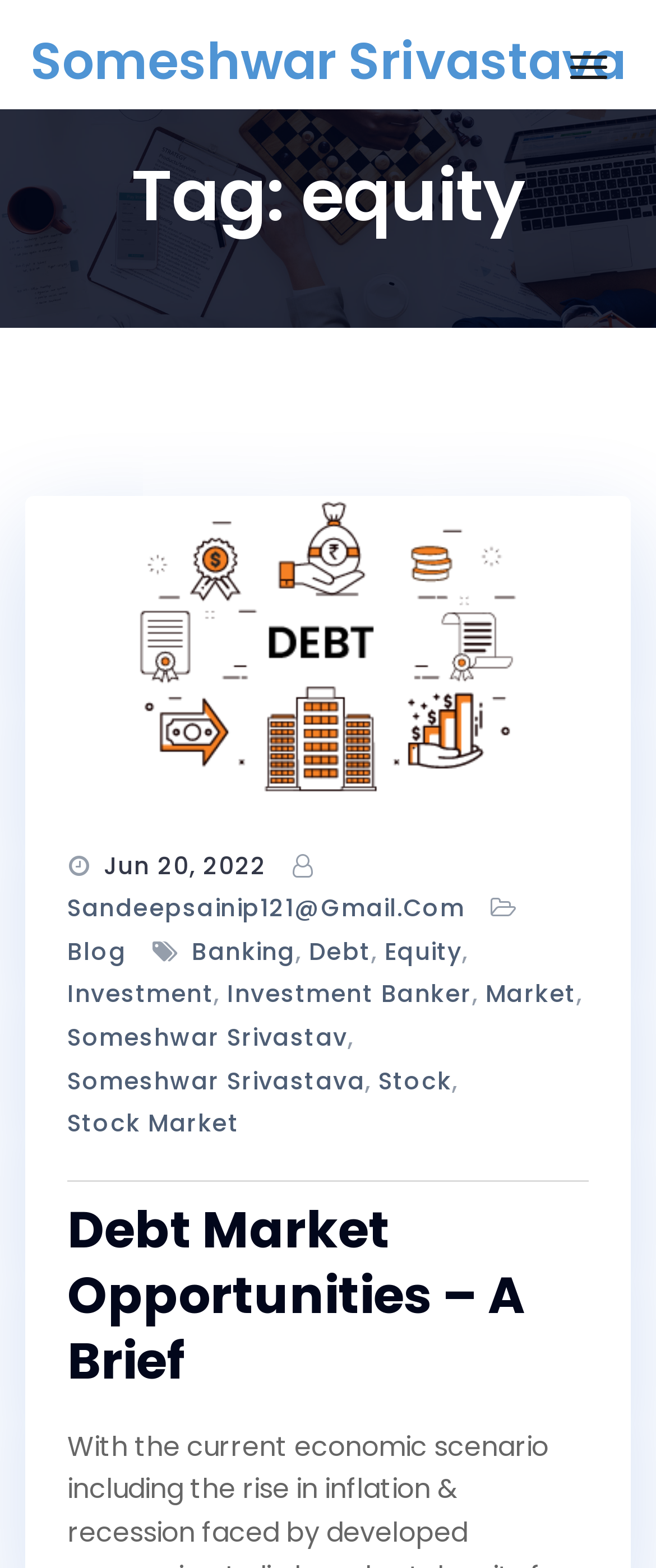Using the given element description, provide the bounding box coordinates (top-left x, top-left y, bottom-right x, bottom-right y) for the corresponding UI element in the screenshot: Resources

None